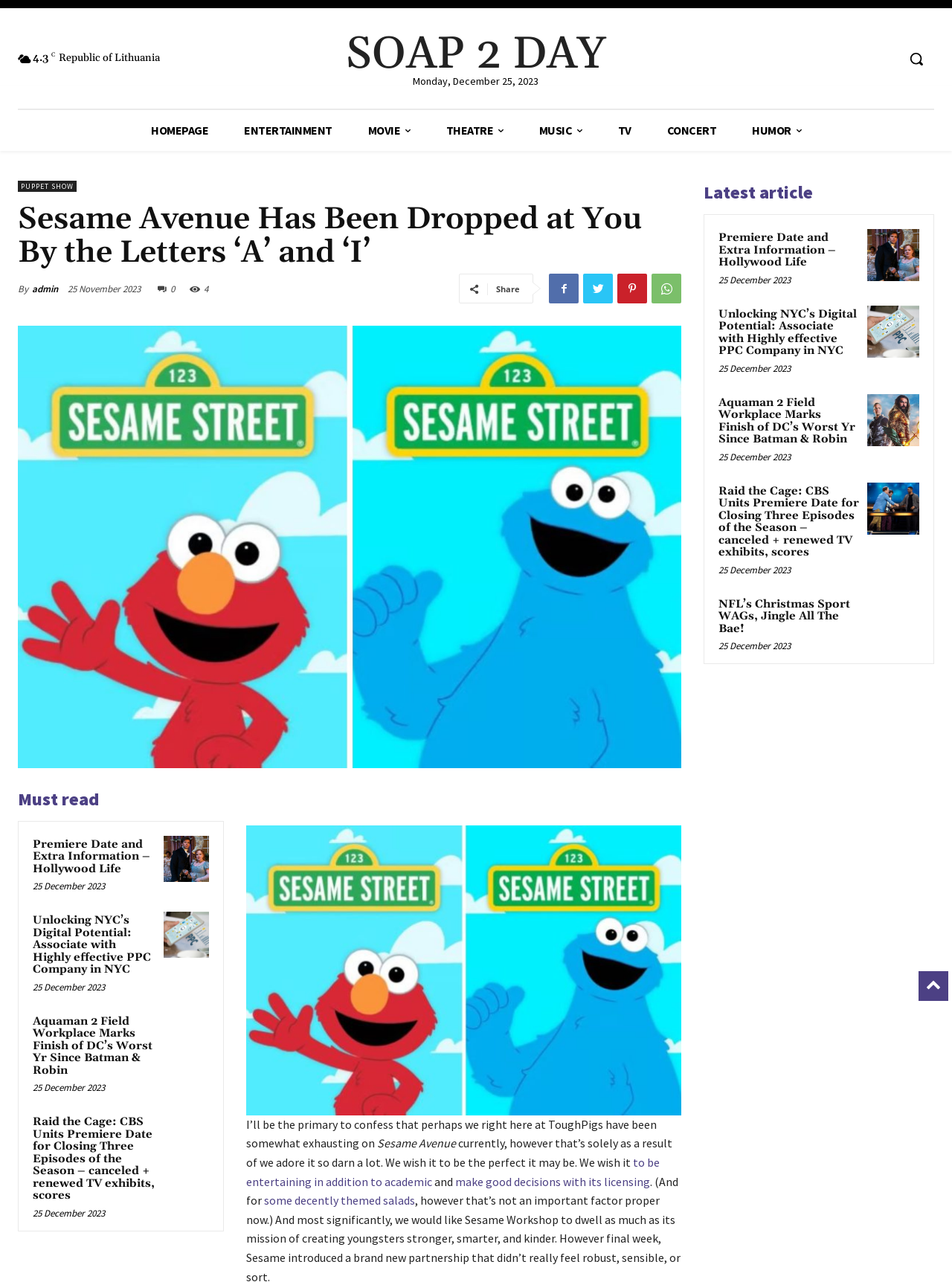Describe all the key features and sections of the webpage thoroughly.

This webpage appears to be a blog or news article page, with a focus on entertainment and media. At the top of the page, there is a header section with a rating of 4.3, a label "C", and a description "Republic of Lithuania". Below this, there is a navigation menu with links to various sections, including "HOMEPAGE", "ENTERTAINMENT", "MOVIE", "THEATRE", "MUSIC", "TV", "CONCERT", and "HUMOR". 

To the right of the navigation menu, there is a search bar with a button labeled "Search". Below the navigation menu, there is a heading that reads "Sesame Avenue Has Been Dropped at You By the Letters ‘A’ and ‘I’". 

The main content of the page is divided into two columns. The left column contains a series of article summaries, each with a heading, a brief description, and a timestamp. The articles appear to be related to entertainment news, with topics including TV shows, movies, and celebrity news. 

The right column contains a section labeled "Must read", which lists several article summaries with headings and timestamps. Below this, there is a section labeled "Latest article", which lists several more article summaries with headings and timestamps. 

Throughout the page, there are several links to external articles and websites, as well as internal links to other sections of the website. There are also several icons and images, including a search icon and a figure image. The overall layout of the page is cluttered, with a lot of information packed into a small space.